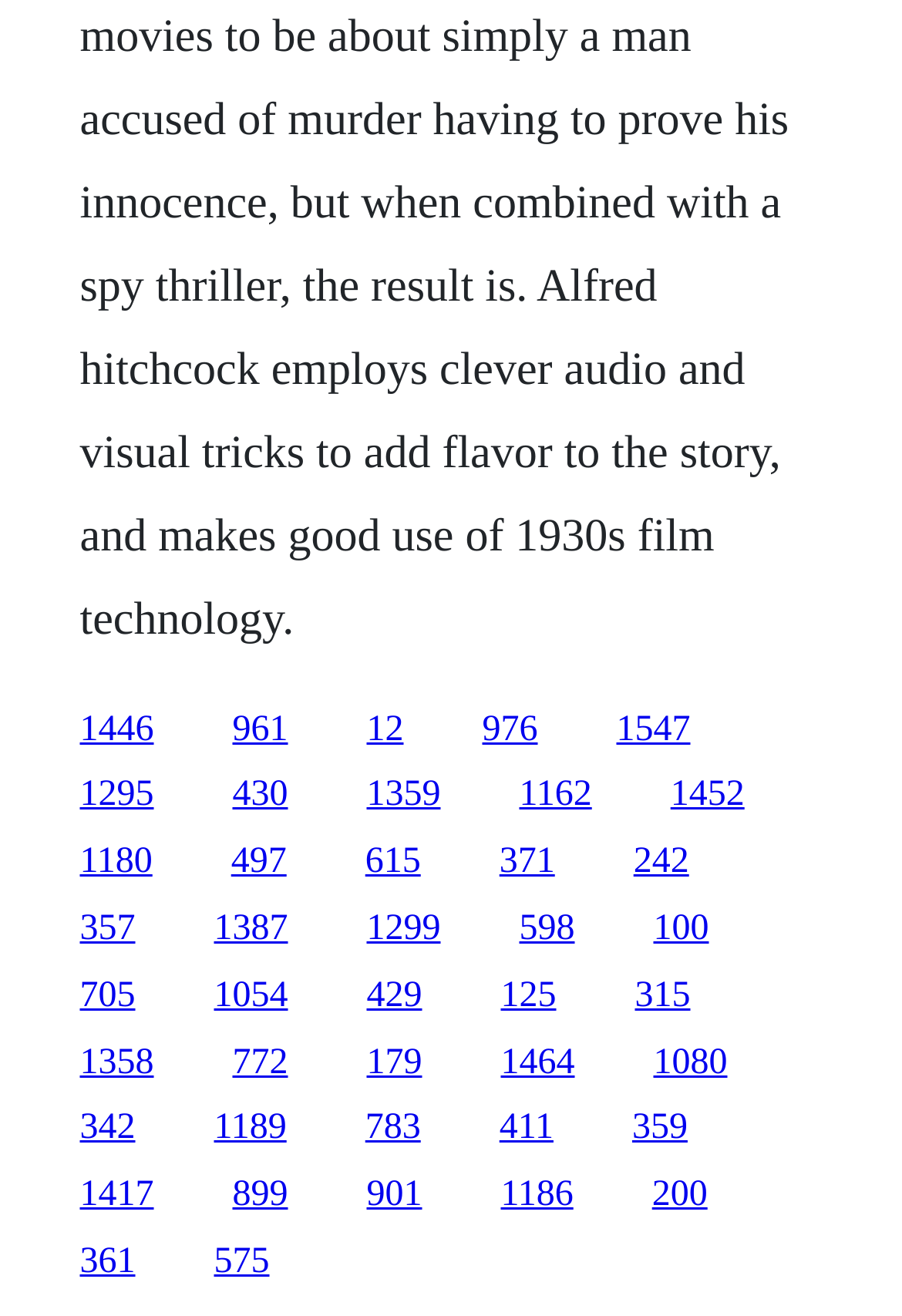Answer the question below in one word or phrase:
What is the horizontal position of the last link?

0.237